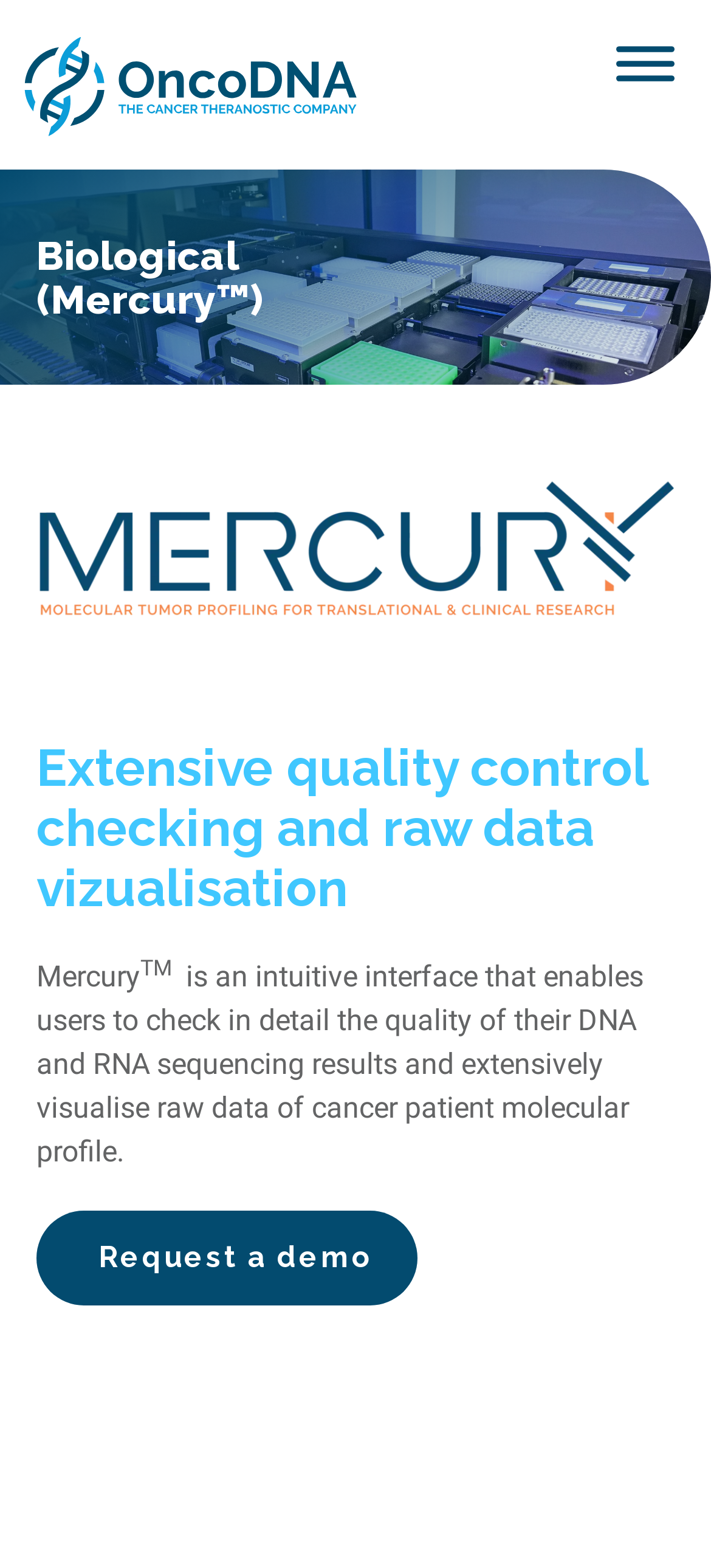Locate the bounding box of the user interface element based on this description: "Request a demo".

[0.051, 0.771, 0.587, 0.832]